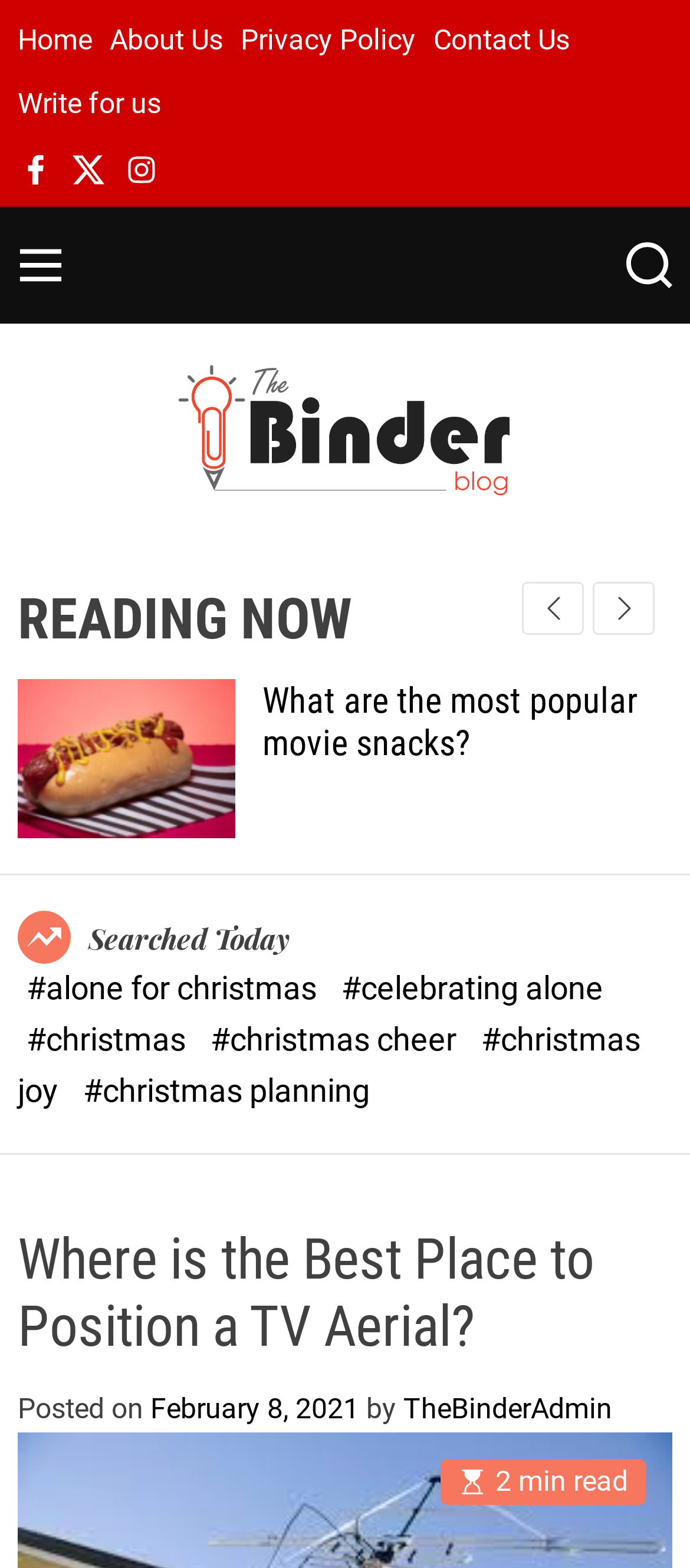How many social media links are there?
Please provide a single word or phrase in response based on the screenshot.

3